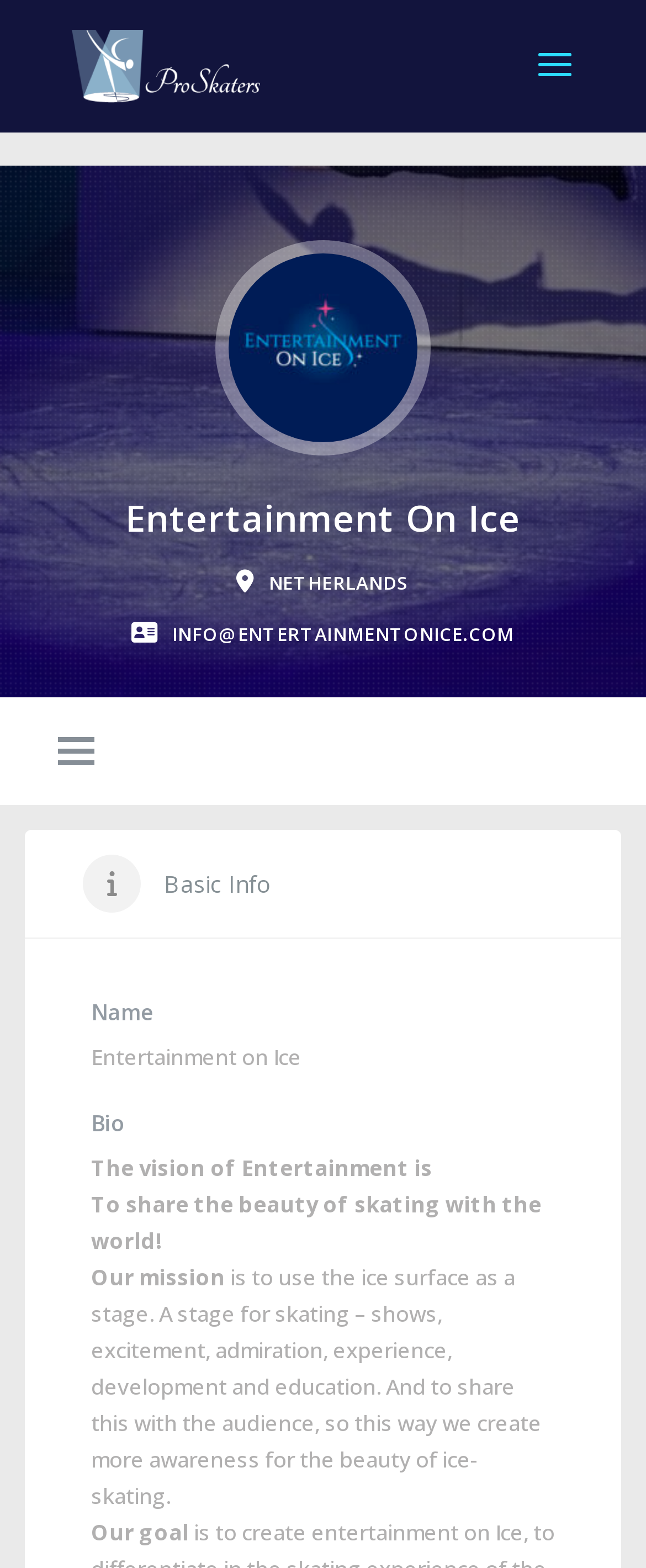Give a concise answer using one word or a phrase to the following question:
What is the vision of Entertainment on Ice?

To share the beauty of skating with the world